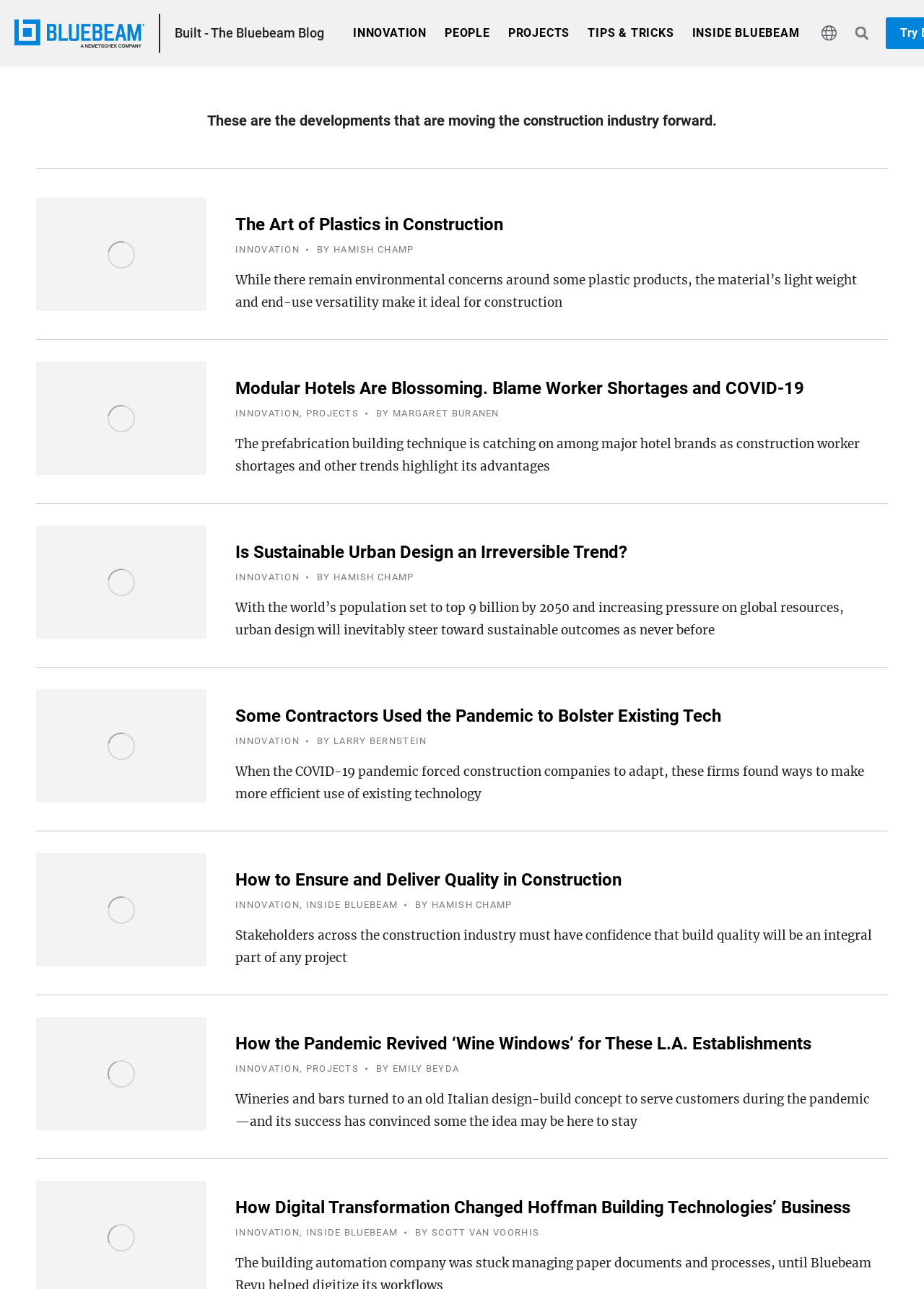Detail the webpage's structure and highlights in your description.

This webpage is from the Bluebeam Blog, specifically on the 12th page, focused on innovation in the construction industry. At the top, there are several links to different categories, including Innovation, People, Projects, Tips & Tricks, and Inside Bluebeam. A search bar is also located at the top right corner.

Below the top navigation, there is a brief introduction to the page, stating "These are the developments that are moving the construction industry forward." 

The main content of the page is divided into five articles, each with a heading, a brief summary, and links to related categories. The articles are arranged vertically, with the first article starting from the top left corner and the last article ending at the bottom right corner.

The first article is about the art of plastics in construction, with a link to the full article and an image. The second article discusses modular hotels, with a link and an image. The third article explores sustainable urban design, with a link and an image. The fourth article talks about how some contractors used the pandemic to bolster existing technology, with a link and an image. The fifth article is about ensuring and delivering quality in construction, with a link and an image.

Each article has a heading, a brief summary, and links to related categories, such as Innovation, Projects, and Inside Bluebeam. There are also images accompanying each article.

At the bottom of the page, there is a "Go to Top" link, accompanied by an image.